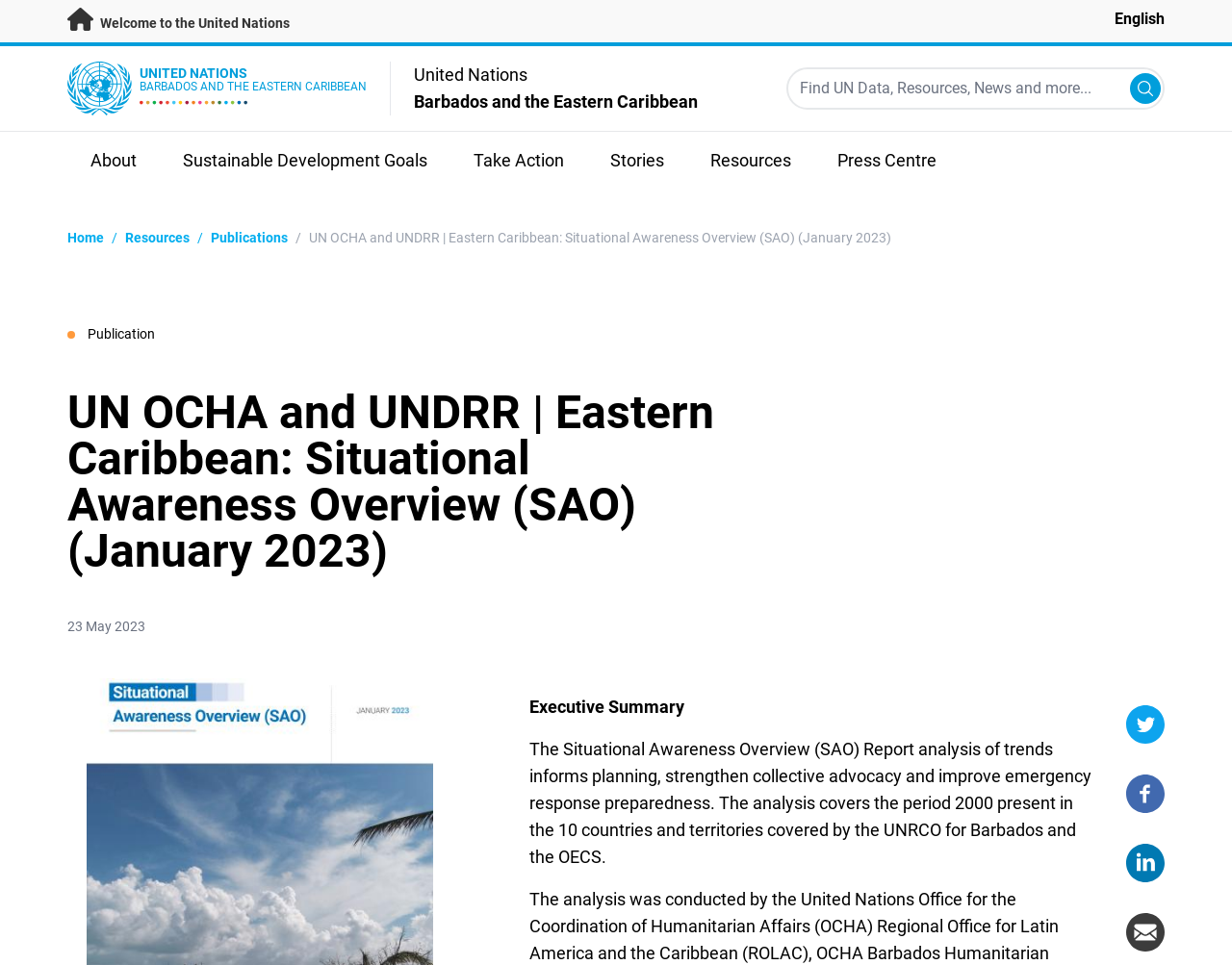Please extract the primary headline from the webpage.

UN OCHA and UNDRR | Eastern Caribbean: Situational Awareness Overview (SAO) (January 2023)